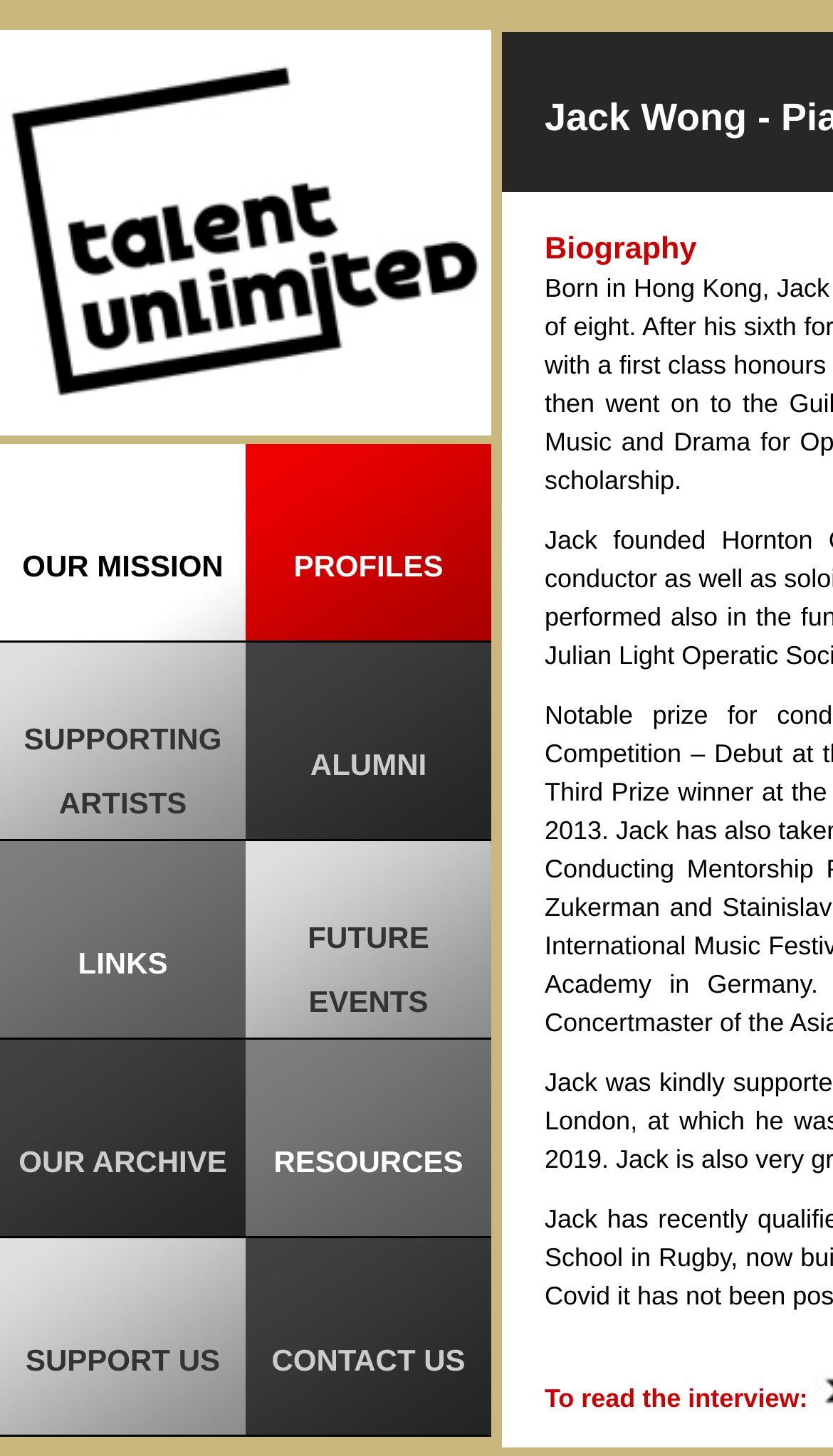Please determine and provide the text content of the webpage's heading.

Jack Wong - Piano